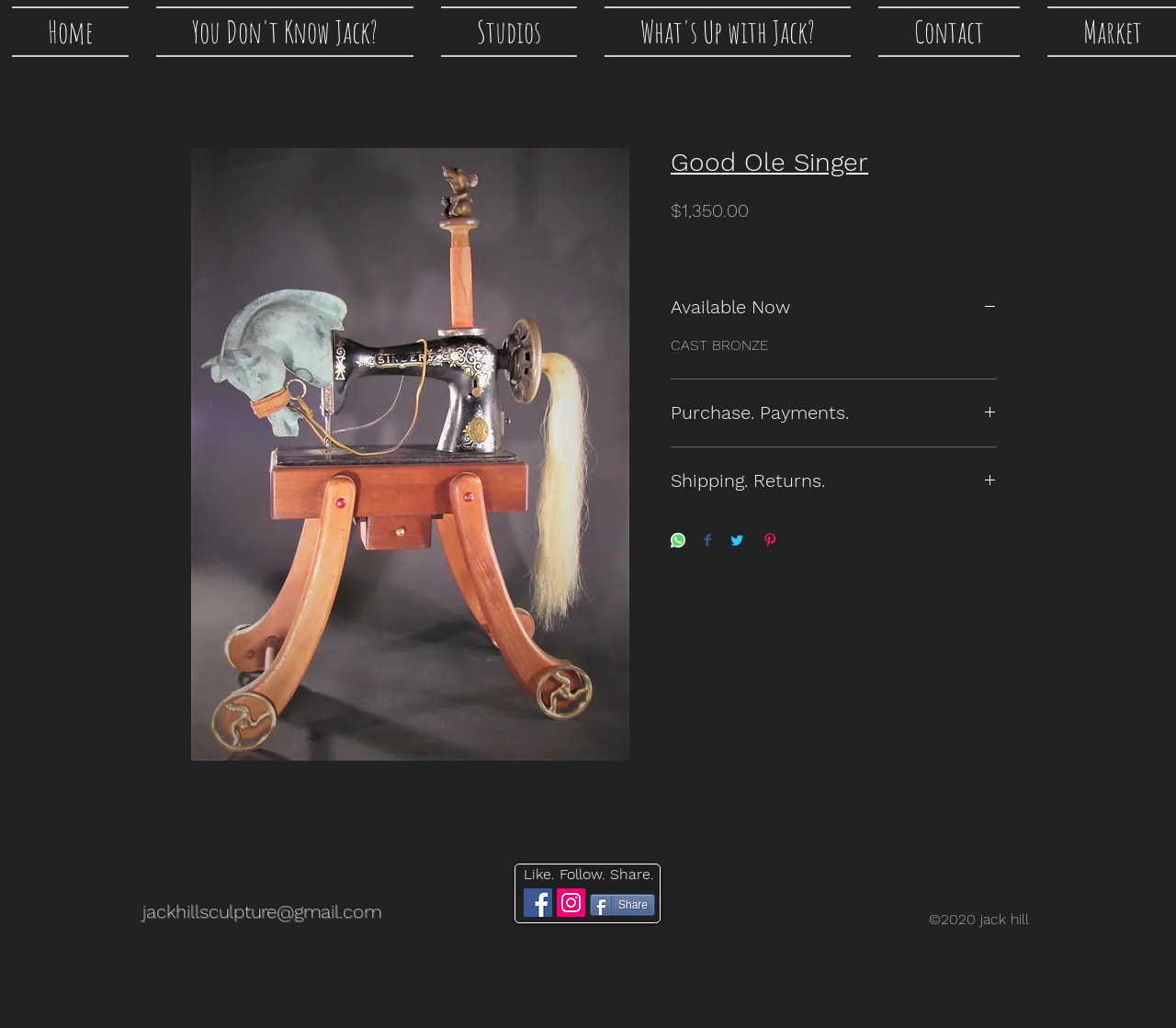Find the bounding box coordinates for the HTML element described in this sentence: "Contact Form". Provide the coordinates as four float numbers between 0 and 1, in the format [left, top, right, bottom].

[0.57, 0.515, 0.822, 0.554]